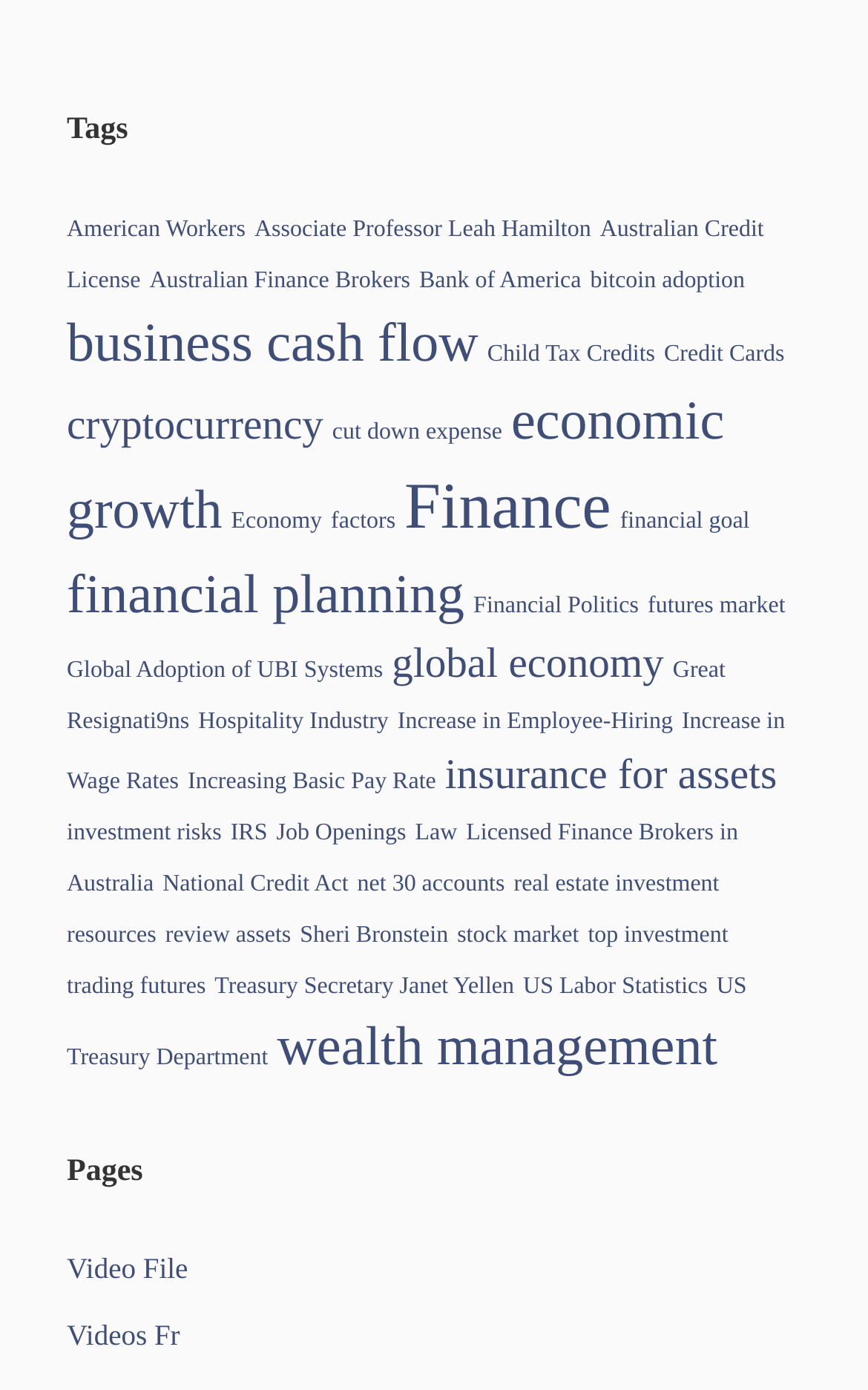Answer the question below in one word or phrase:
What is the last link under the 'Tags' heading?

wealth management